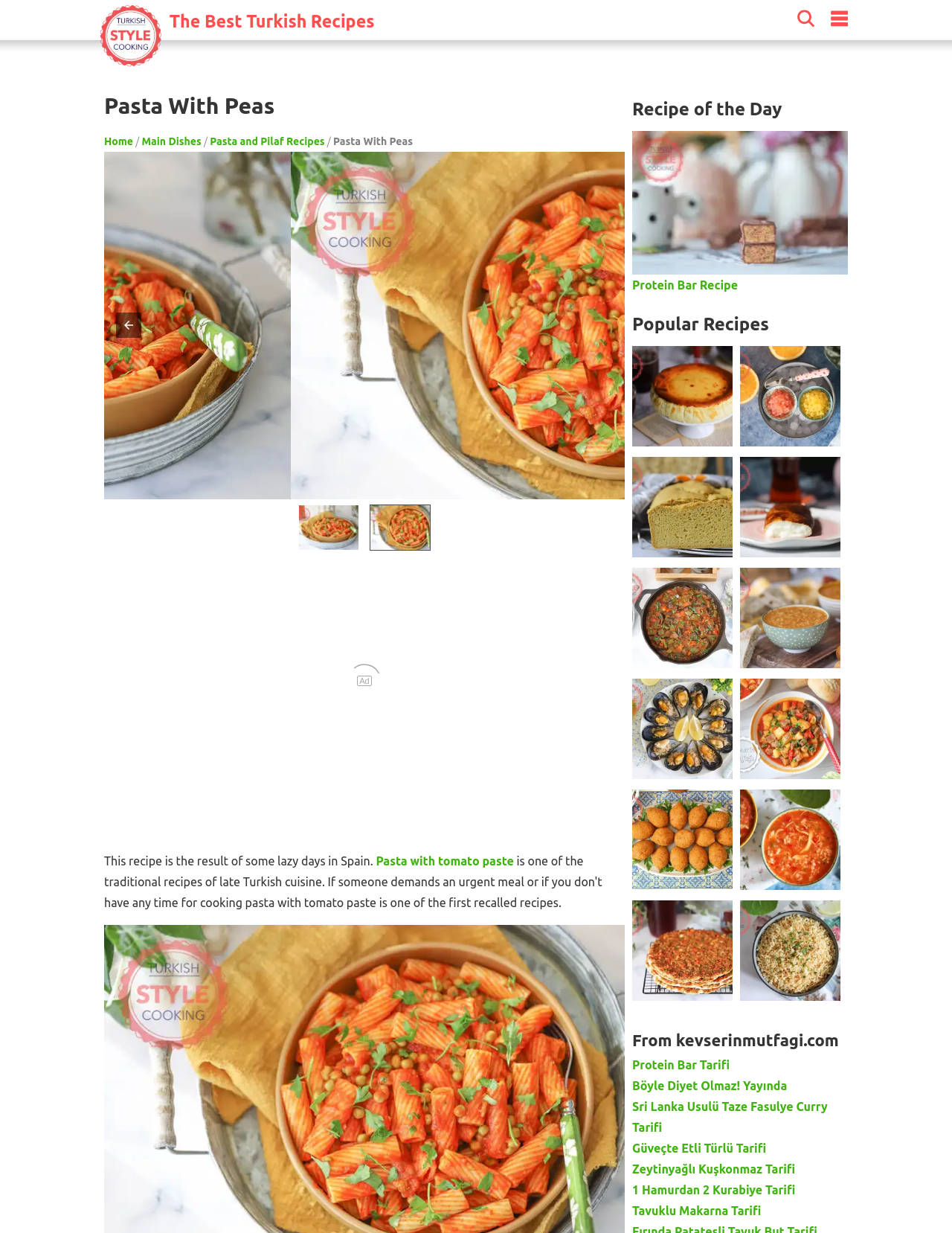From the element description Main Dishes, predict the bounding box coordinates of the UI element. The coordinates must be specified in the format (top-left x, top-left y, bottom-right x, bottom-right y) and should be within the 0 to 1 range.

[0.149, 0.11, 0.212, 0.119]